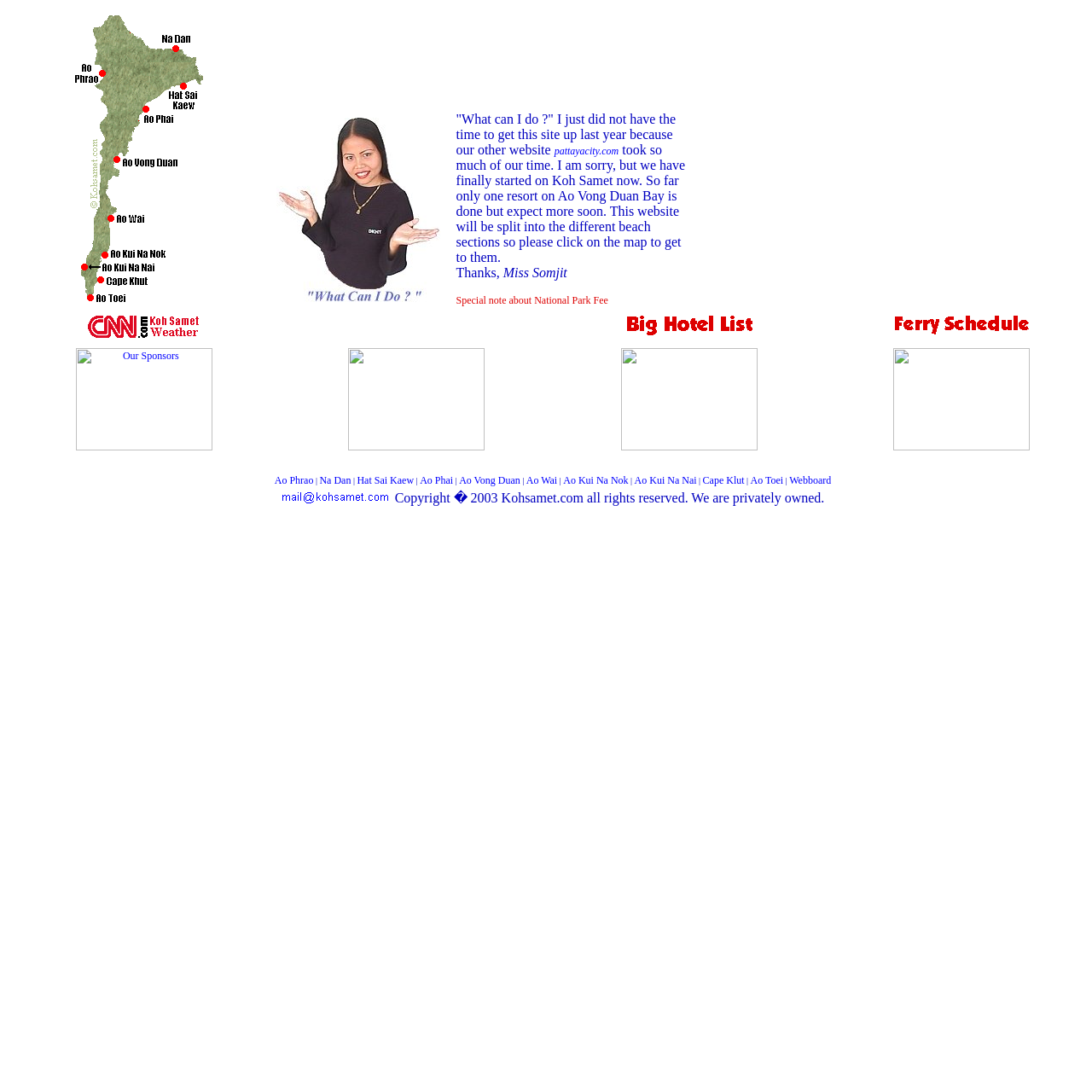Please provide the bounding box coordinates for the element that needs to be clicked to perform the following instruction: "View 'Ao Vong Duan' beach information". The coordinates should be given as four float numbers between 0 and 1, i.e., [left, top, right, bottom].

[0.42, 0.434, 0.476, 0.445]